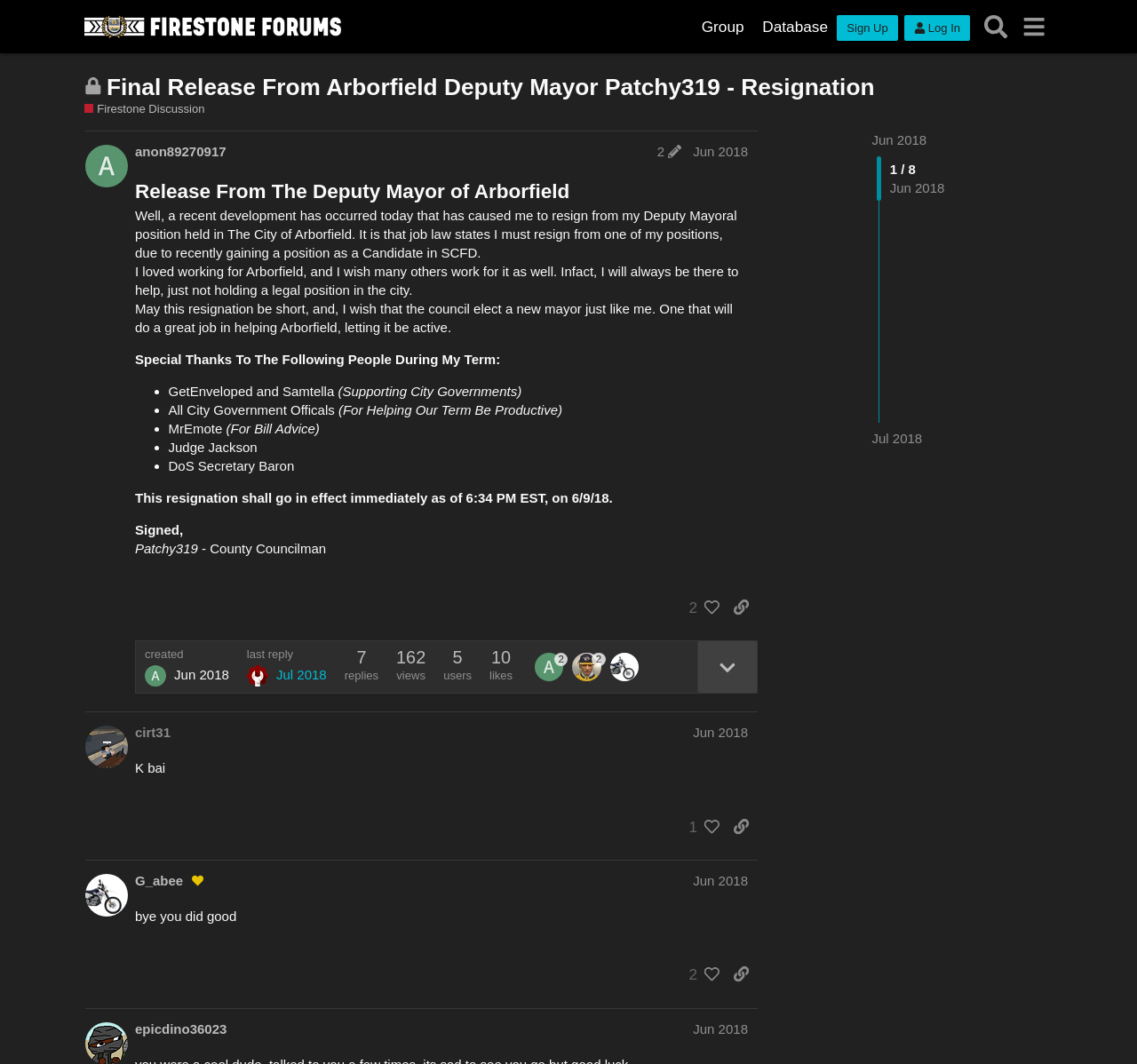How many replies are there in the first post?
Using the image provided, answer with just one word or phrase.

162